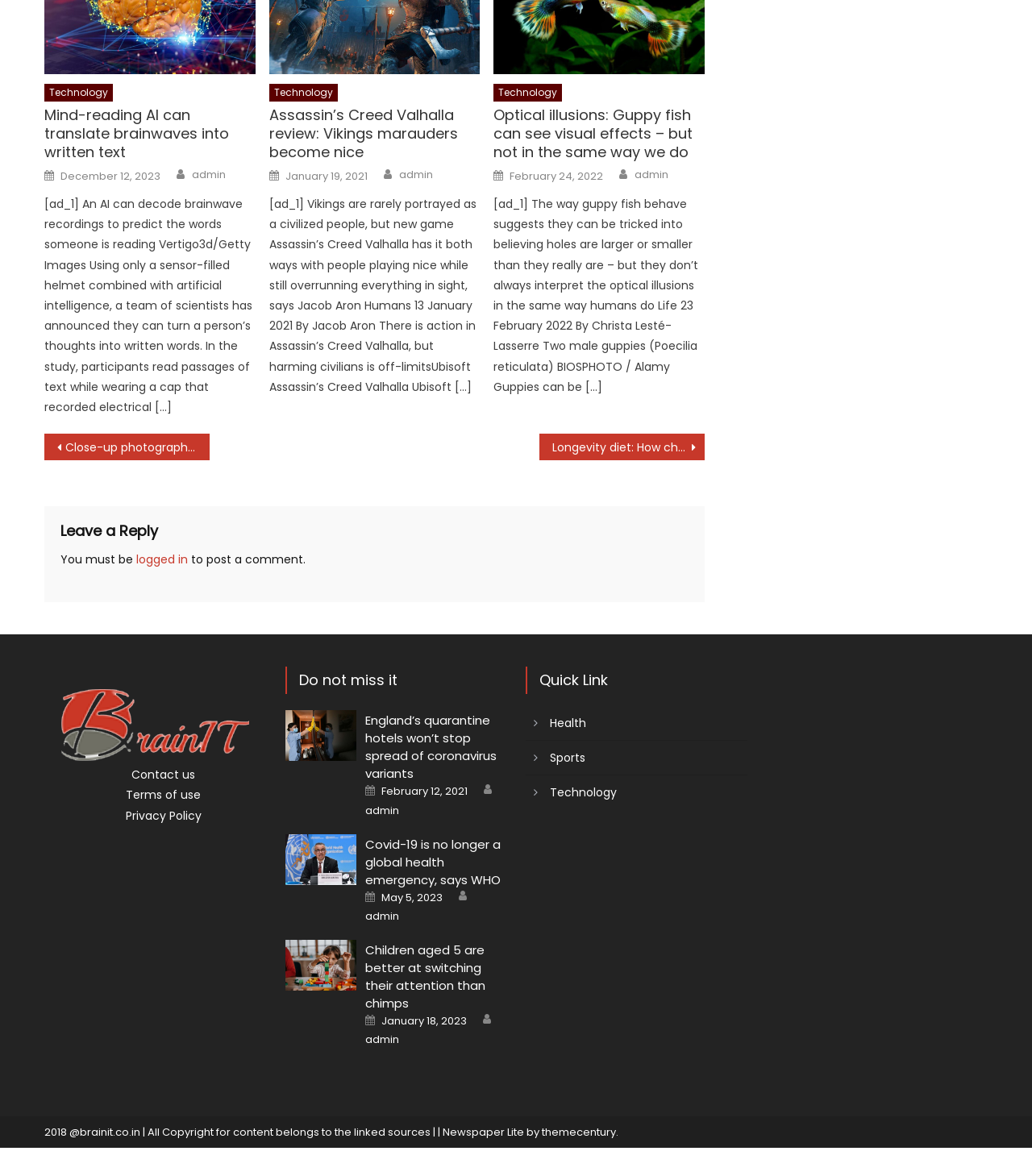Who is the author of the article about Assassin's Creed Valhalla?
Examine the screenshot and reply with a single word or phrase.

admin